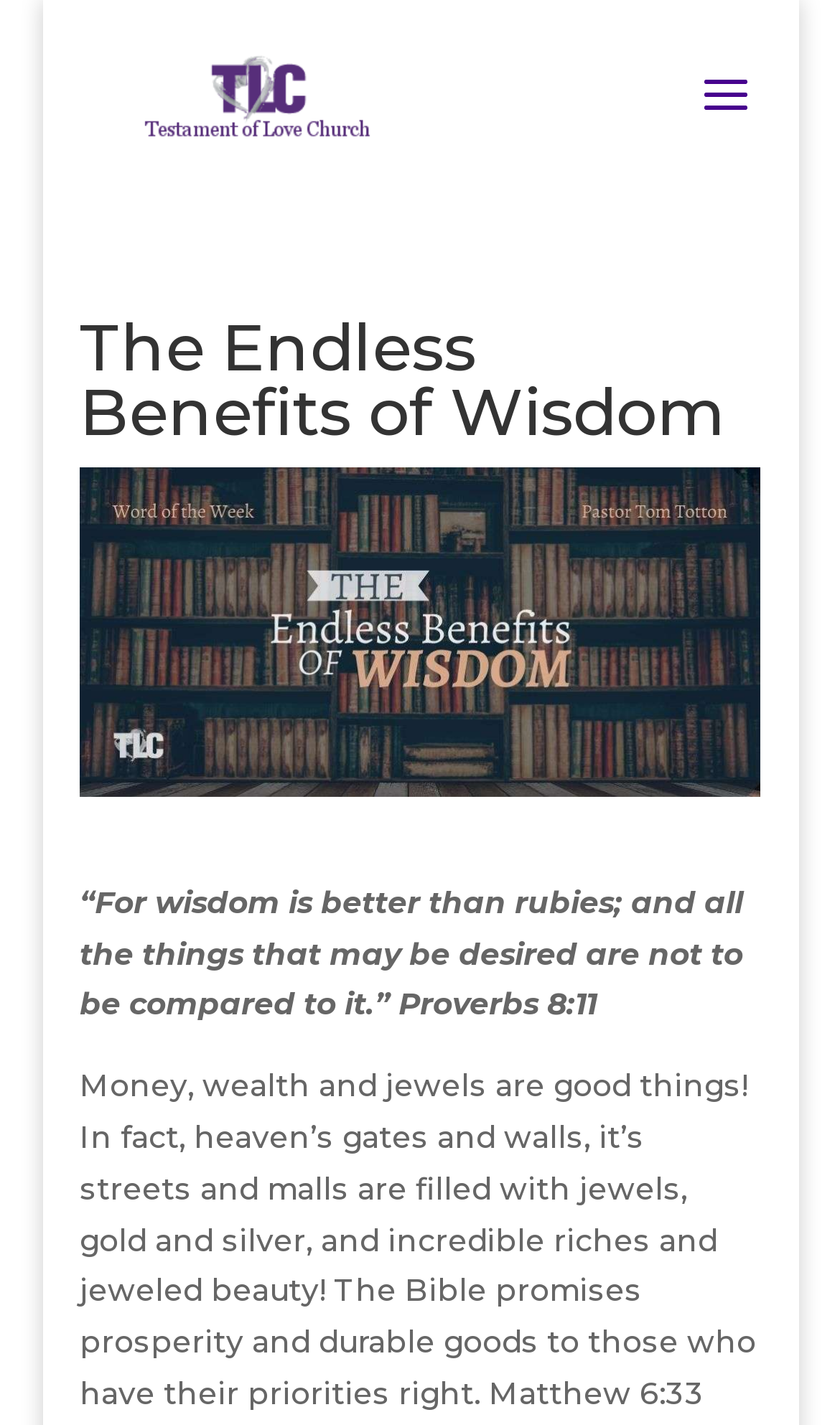Identify and provide the text of the main header on the webpage.

The Endless Benefits of Wisdom